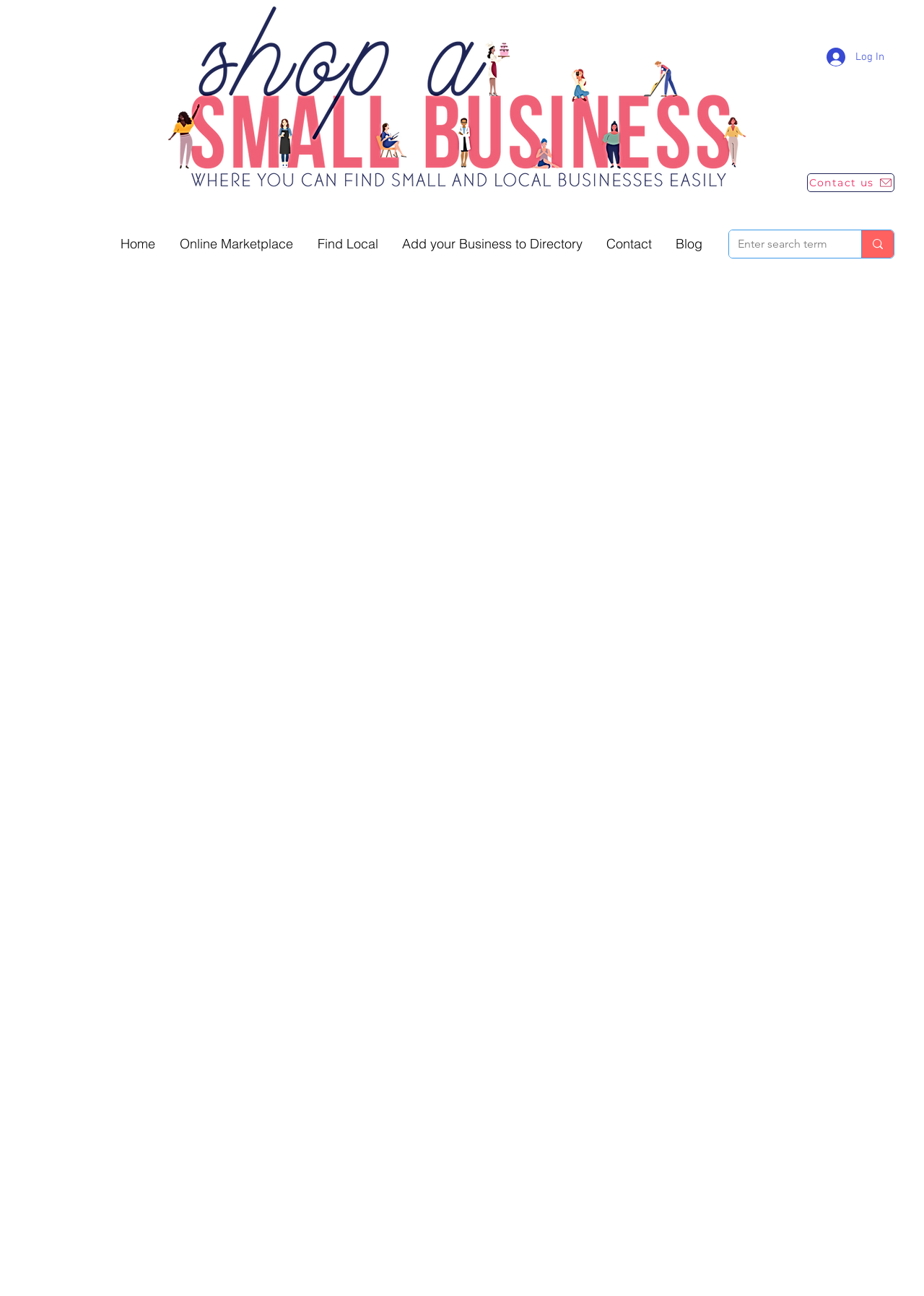Articulate a detailed summary of the webpage's content and design.

The webpage is focused on digital marketing trends, with a prominent title "Digital Marketing Trends You Should Pay Attention To". At the top right corner, there is a "Log In" button accompanied by a small image. Nearby, a "Contact us" link is situated. 

On the top left side, a navigation menu labeled "Site" is present, containing several links including "Home", "Online Marketplace", "Find Local", "Add your Business to Directory", "Contact", and "Blog". These links are arranged horizontally, with "Home" being the first and "Blog" being the last.

Below the navigation menu, a search bar is located, which includes a searchbox with a placeholder text "Enter search term" and a search button with a small image. The search bar is positioned near the top of the page, spanning about a quarter of the page's width.

The webpage also contains some text, which appears to be discussing how small businesses have had to adapt their operations to include online customer interaction since 2020.